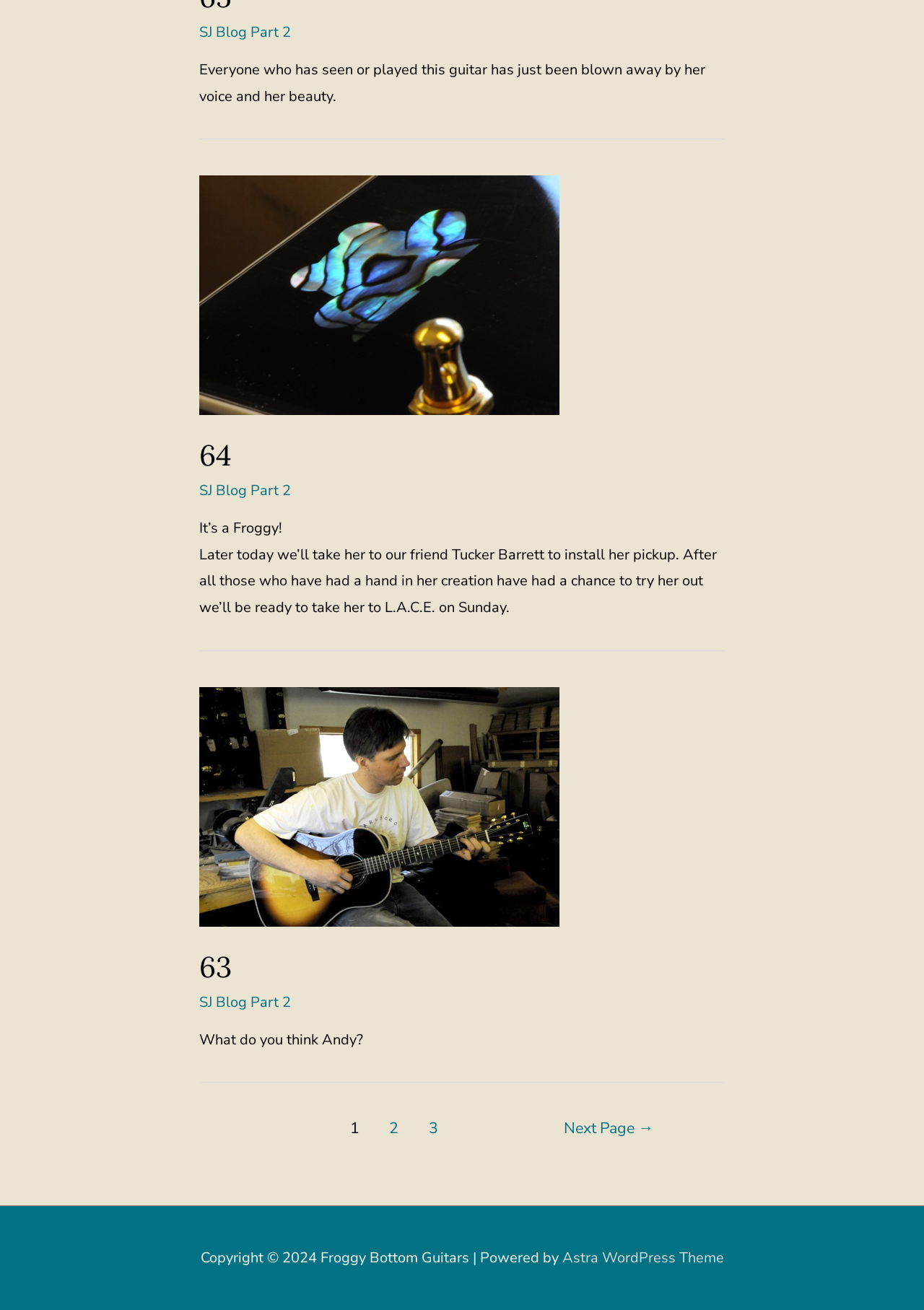How many articles are on this page?
Provide a concise answer using a single word or phrase based on the image.

2